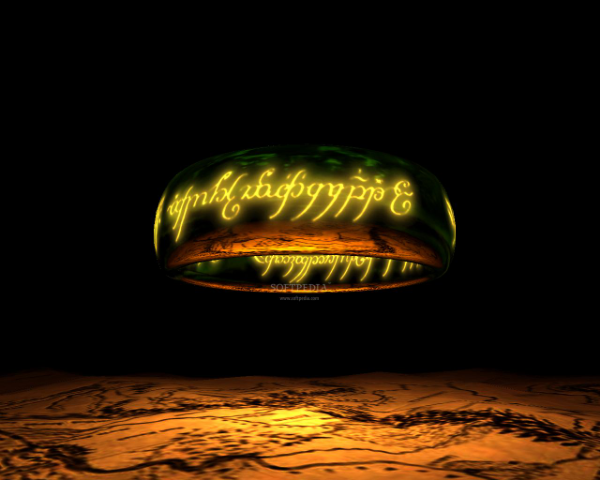What is the atmosphere evoked by the image?
Utilize the image to construct a detailed and well-explained answer.

The caption describes the image as having an 'ethereal atmosphere', which suggests that the image evokes a sense of otherworldliness and mystique, likely due to the combination of the glowing ring and dark background.